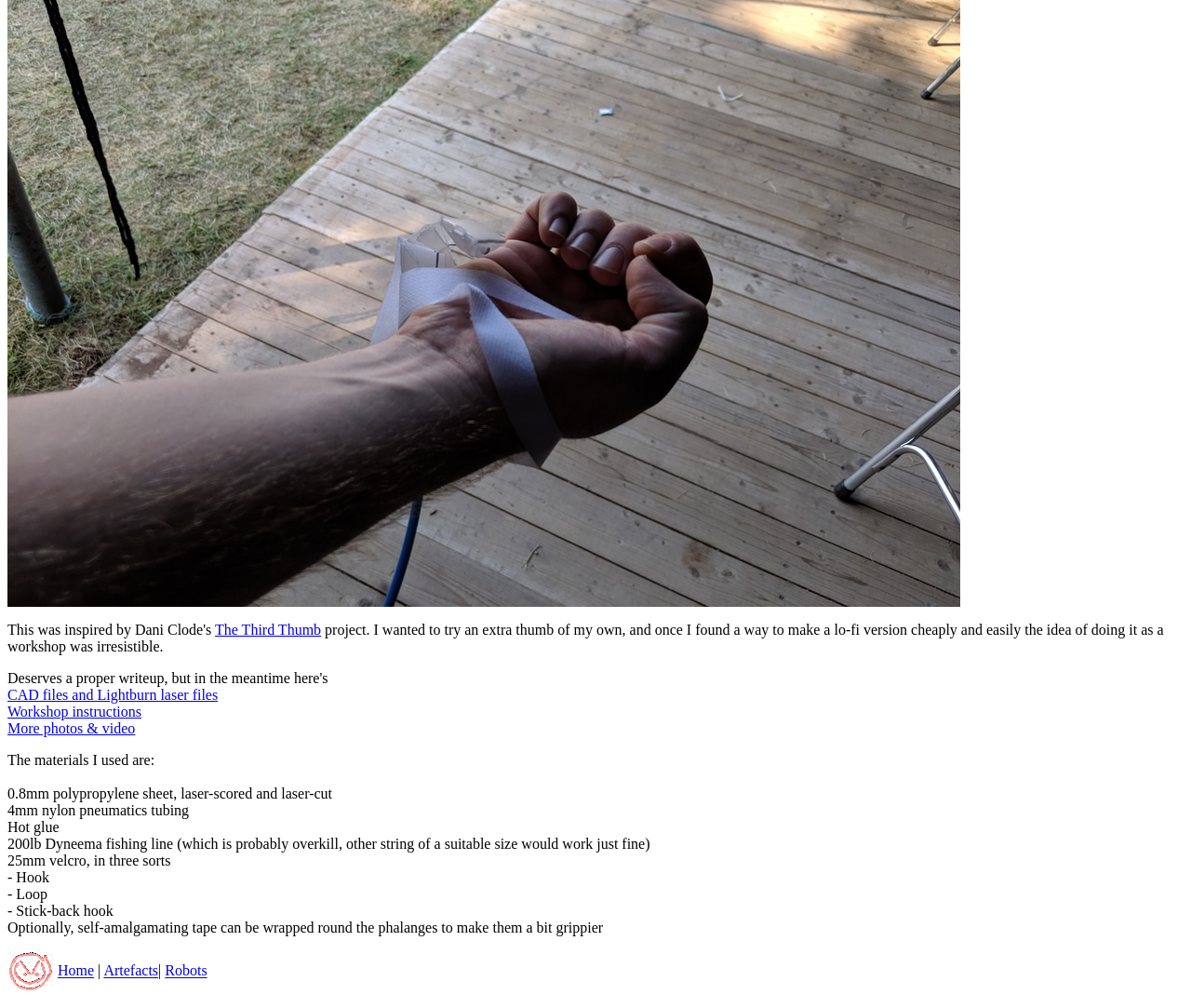Determine the bounding box coordinates for the UI element matching this description: "The Third Thumb".

[0.18, 0.617, 0.27, 0.633]